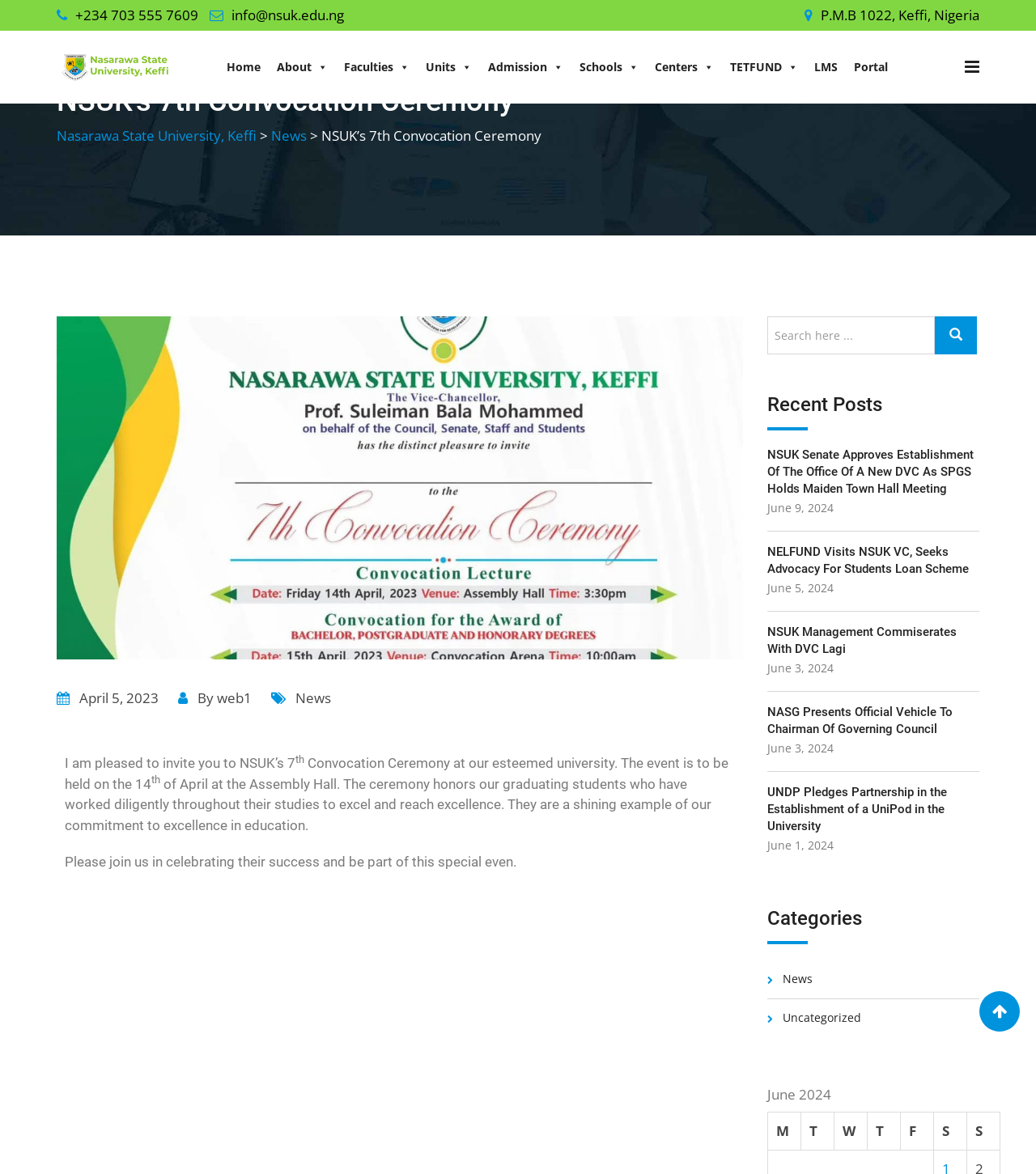What is the name of the university?
Use the image to answer the question with a single word or phrase.

Nasarawa State University, Keffi